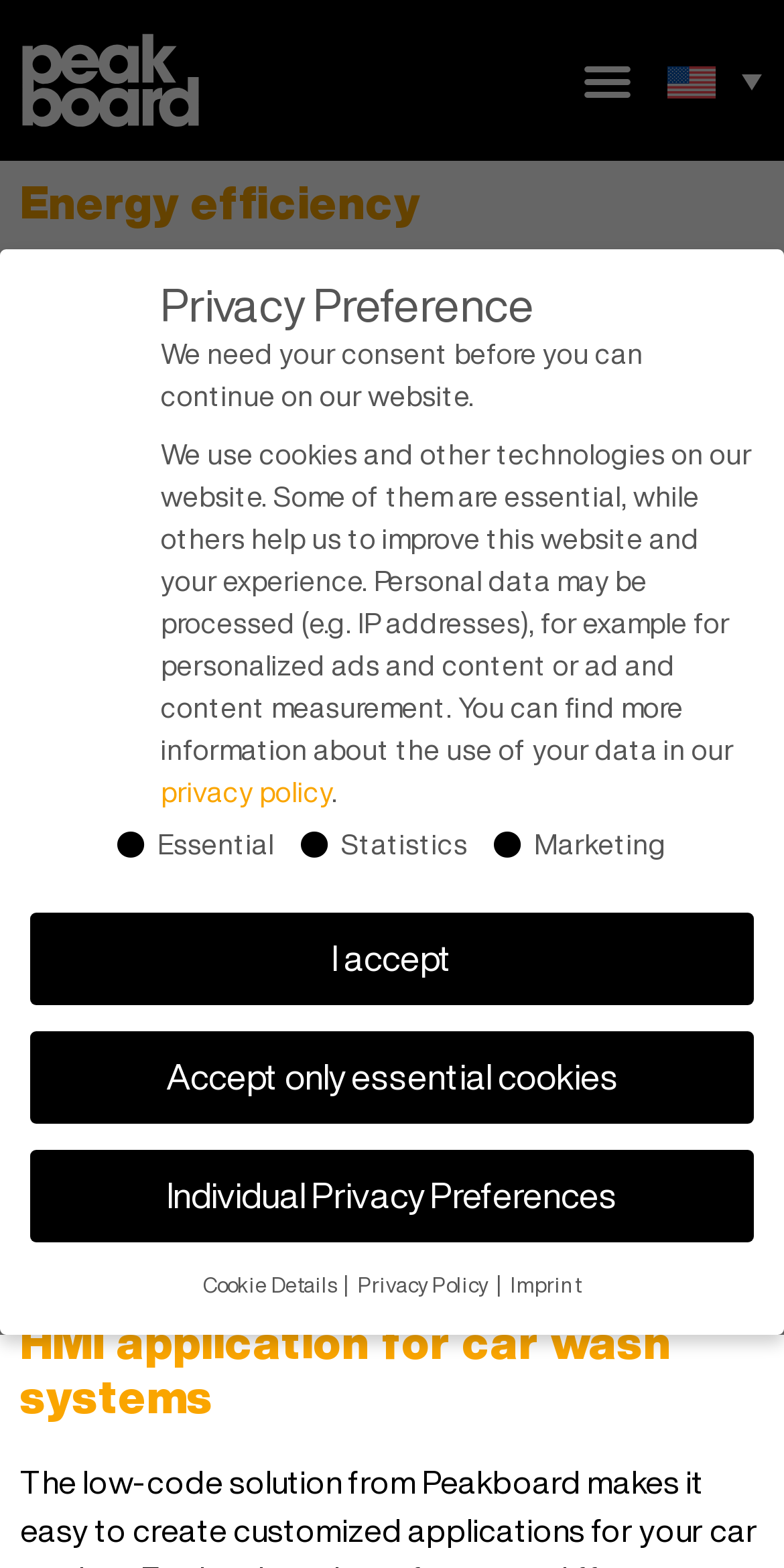Please specify the bounding box coordinates of the element that should be clicked to execute the given instruction: 'Read more about Energy efficiency'. Ensure the coordinates are four float numbers between 0 and 1, expressed as [left, top, right, bottom].

[0.026, 0.108, 0.536, 0.15]